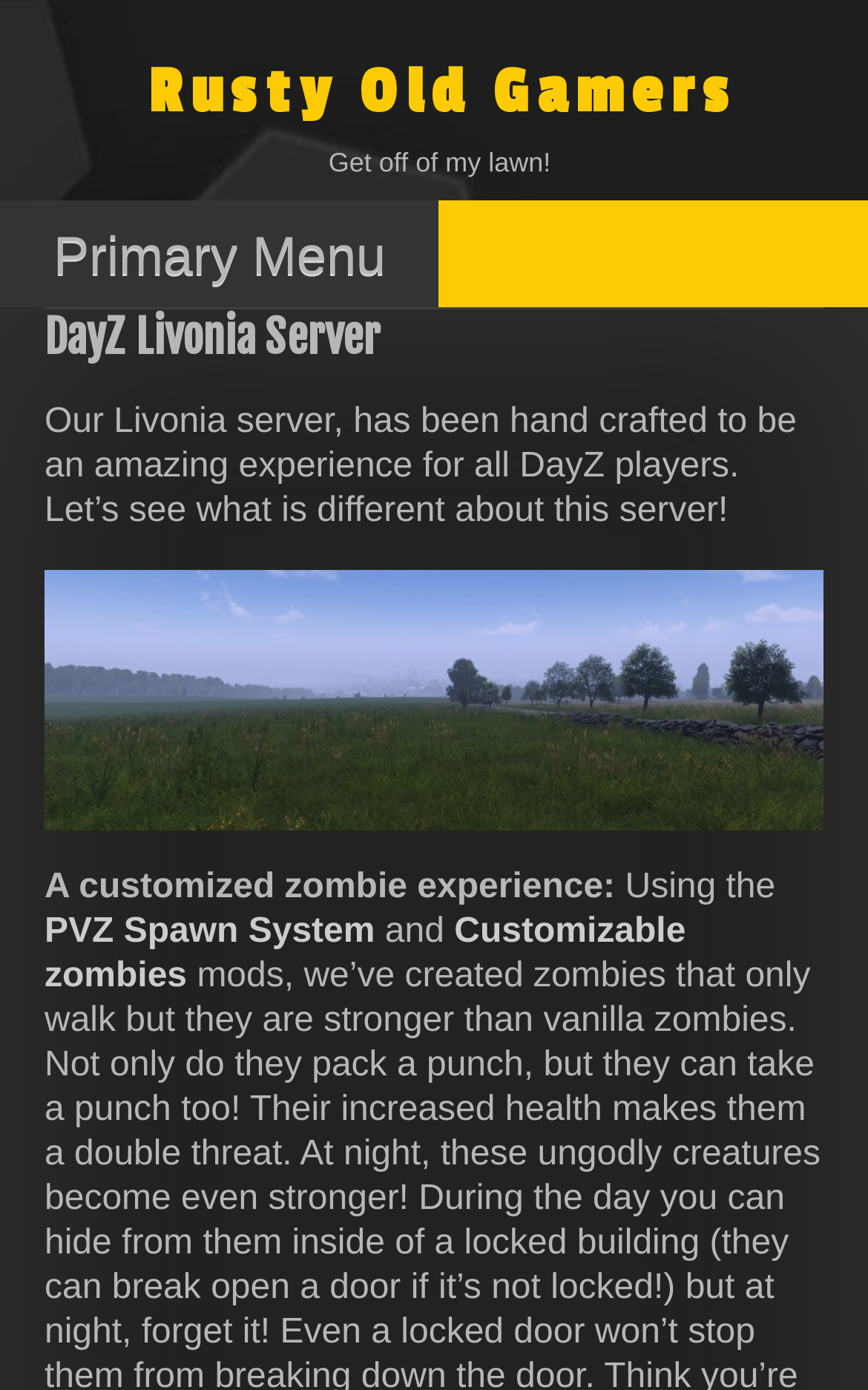What is the slogan of Rusty Old Gamers?
Answer the question with a single word or phrase by looking at the picture.

Get off of my lawn!